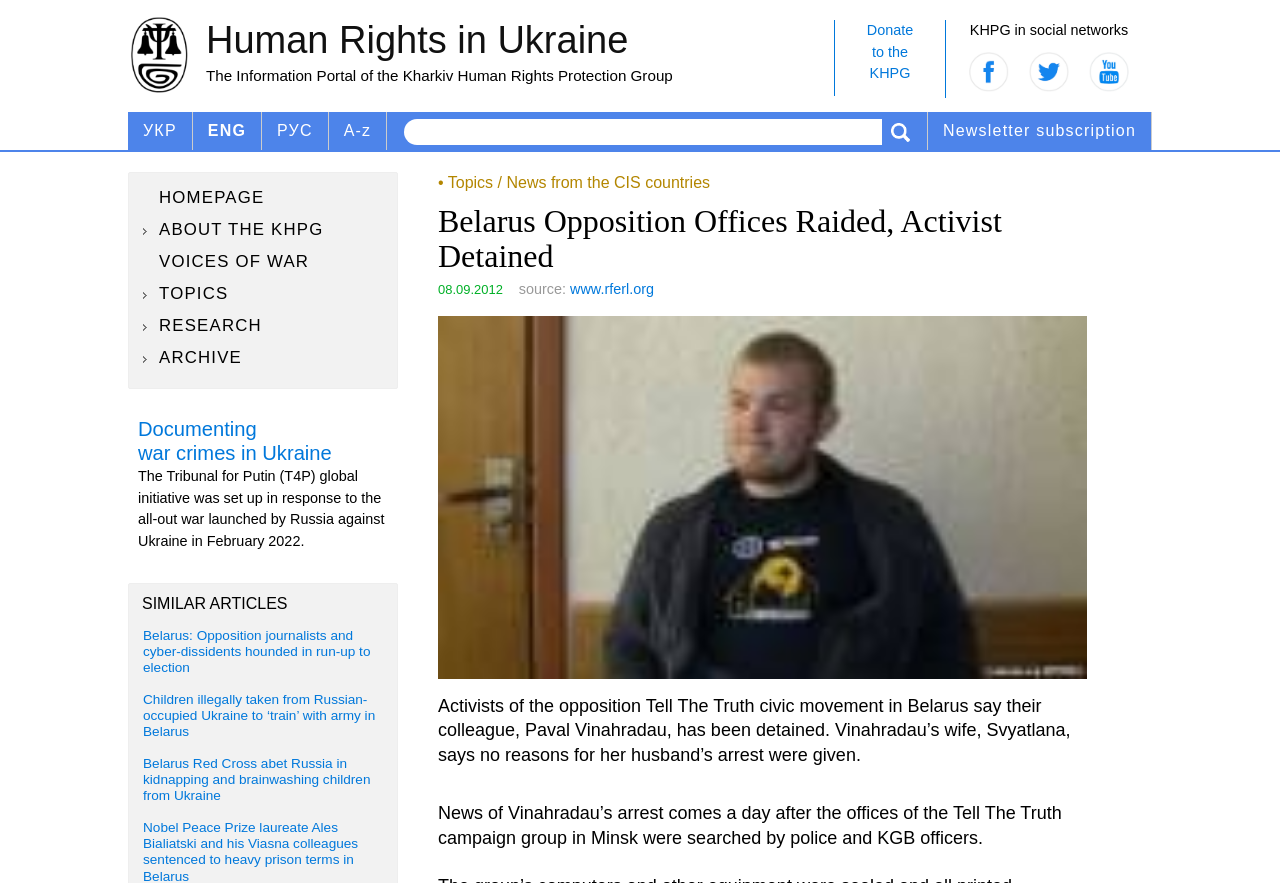Identify the bounding box coordinates of the element to click to follow this instruction: 'Register on the website'. Ensure the coordinates are four float values between 0 and 1, provided as [left, top, right, bottom].

None